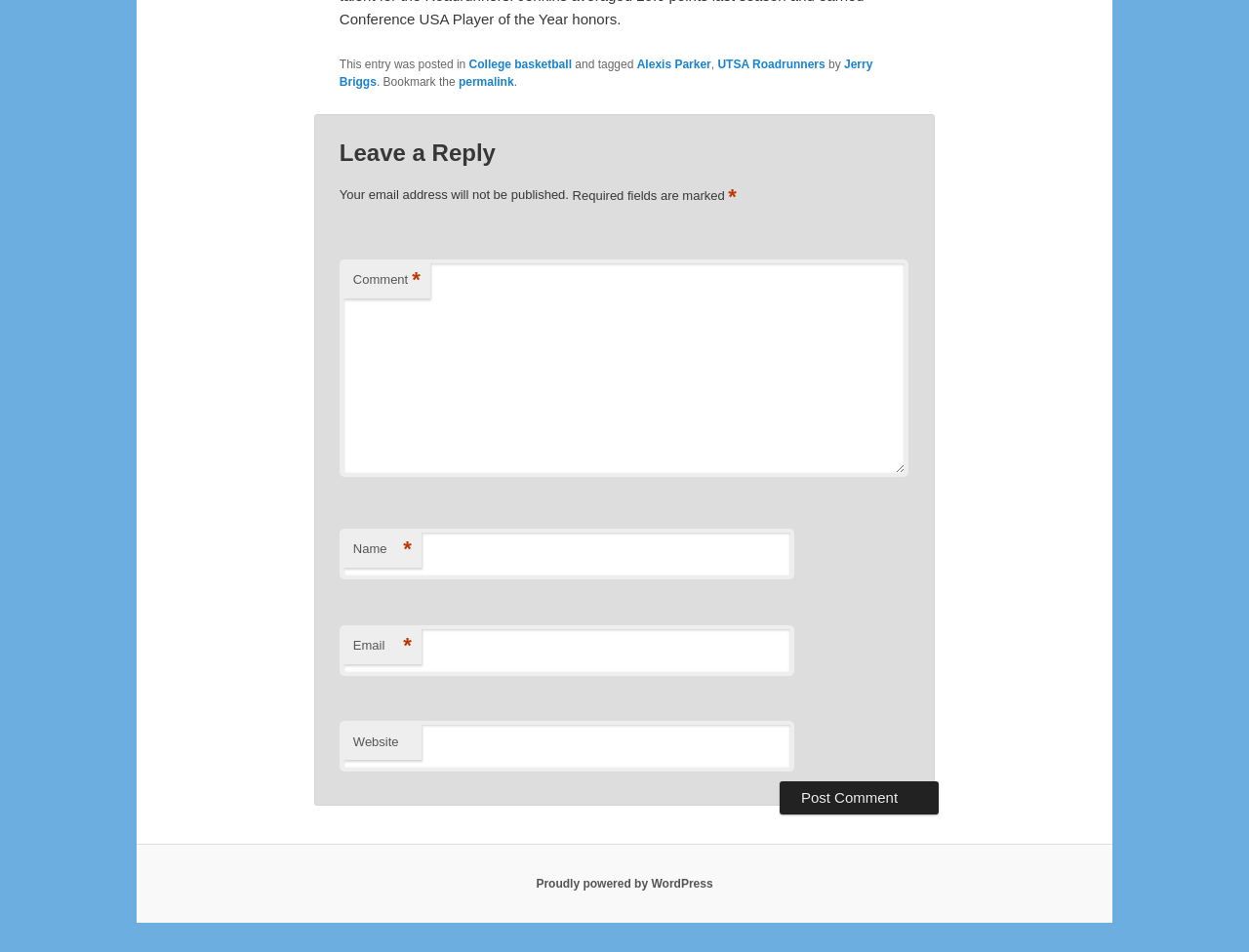Provide the bounding box coordinates of the HTML element described as: "parent_node: Email aria-describedby="email-notes" name="email"". The bounding box coordinates should be four float numbers between 0 and 1, i.e., [left, top, right, bottom].

[0.272, 0.656, 0.636, 0.71]